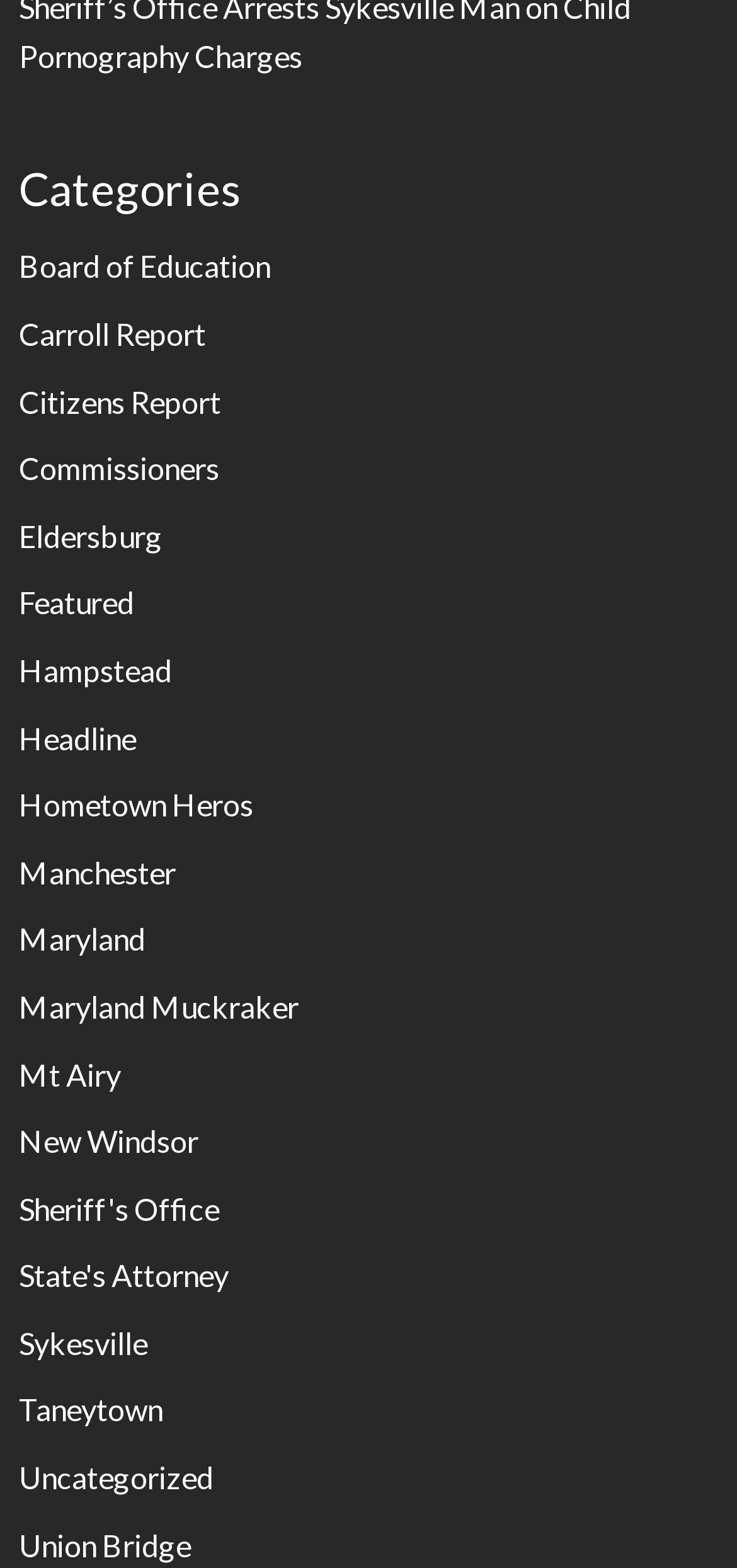Please identify the bounding box coordinates of where to click in order to follow the instruction: "Read Carroll Report".

[0.026, 0.201, 0.279, 0.224]